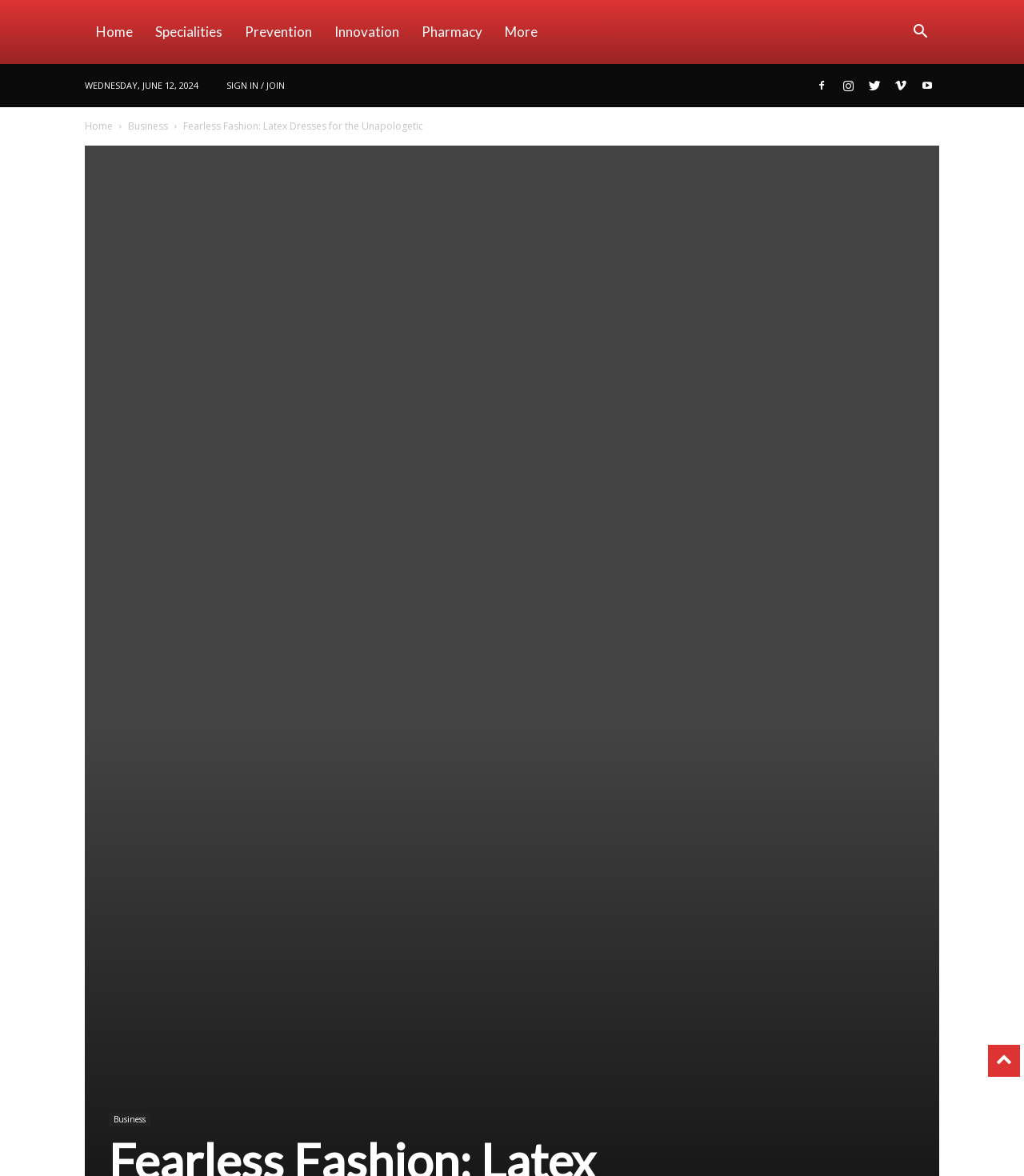Please identify the bounding box coordinates of the region to click in order to complete the given instruction: "Click on Home". The coordinates should be four float numbers between 0 and 1, i.e., [left, top, right, bottom].

[0.083, 0.0, 0.141, 0.054]